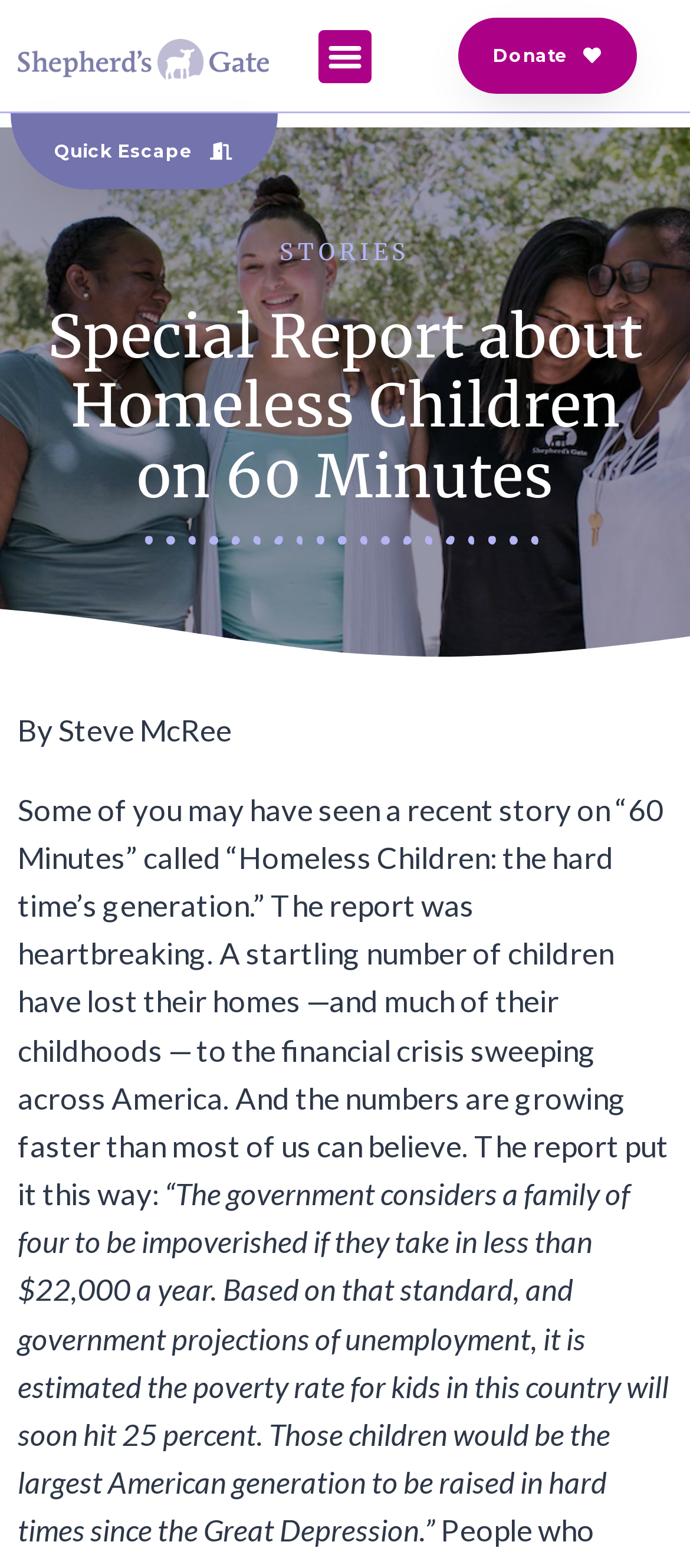Please determine the bounding box of the UI element that matches this description: Donate. The coordinates should be given as (top-left x, top-left y, bottom-right x, bottom-right y), with all values between 0 and 1.

[0.663, 0.011, 0.922, 0.06]